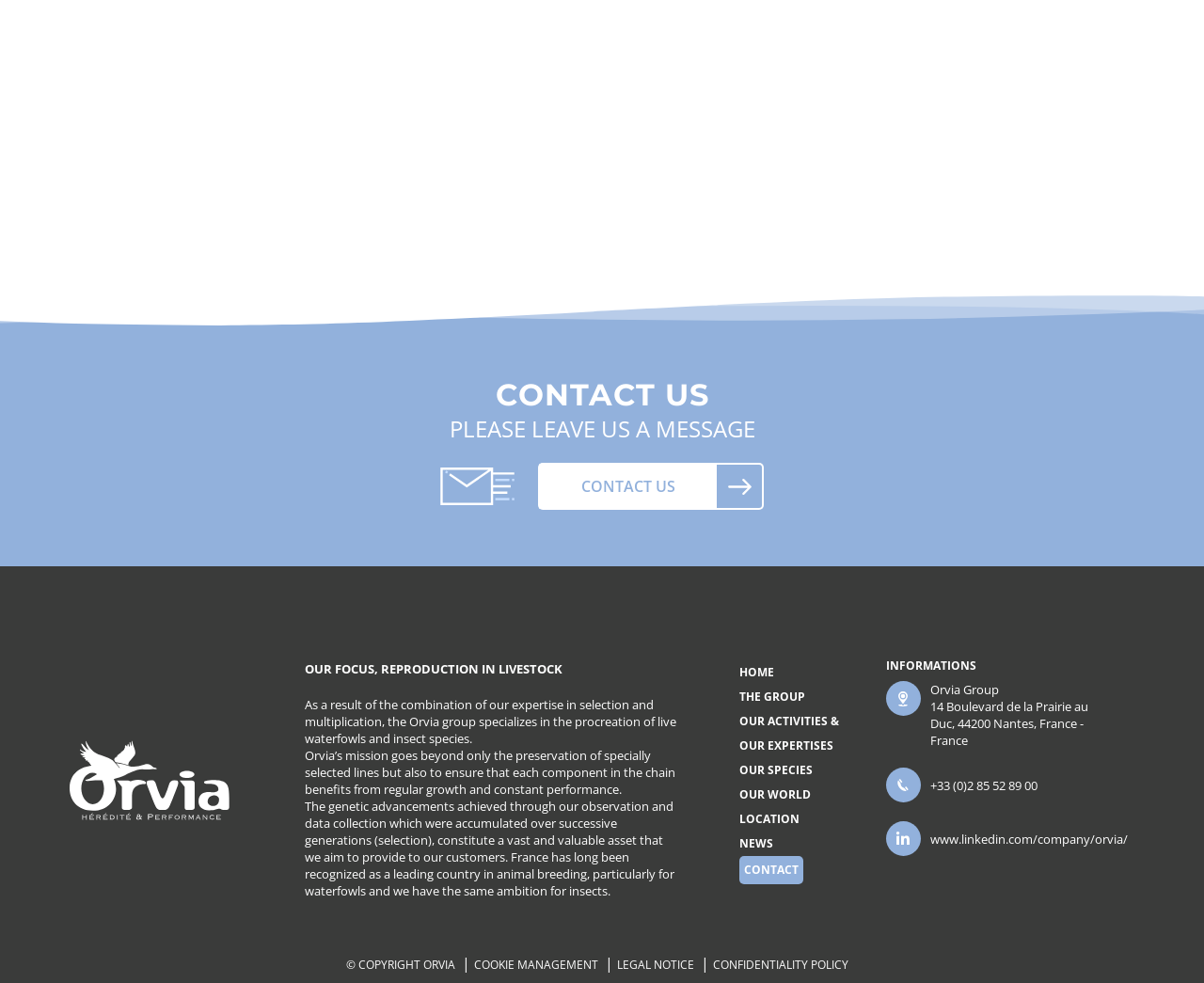From the screenshot, find the bounding box of the UI element matching this description: "Our activities & our expertises". Supply the bounding box coordinates in the form [left, top, right, bottom], each a float between 0 and 1.

[0.614, 0.726, 0.696, 0.767]